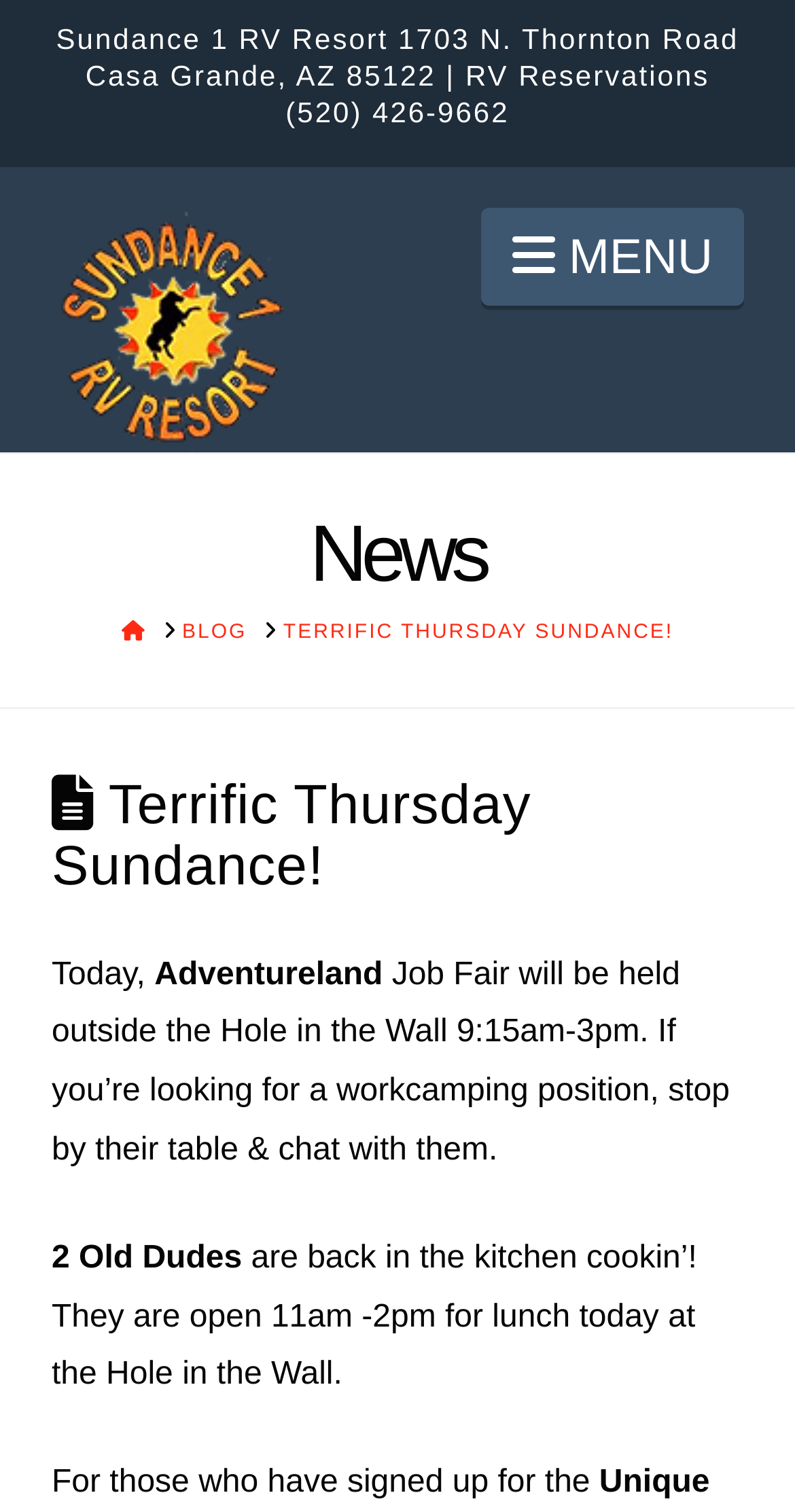What is the name of the navigation menu button?
Based on the image, answer the question with a single word or brief phrase.

Navigation MENU